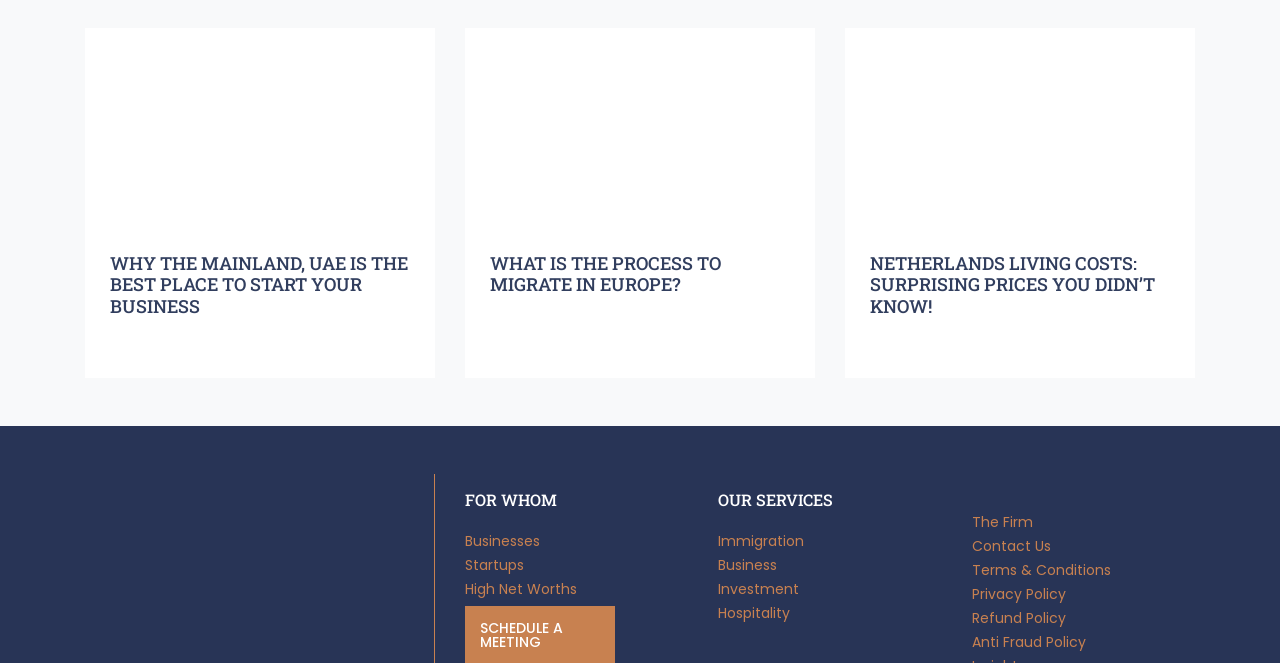Provide a thorough and detailed response to the question by examining the image: 
What is the category of 'High Net Worths'?

The link 'High Net Worths' is located under the heading 'FOR WHOM', which implies that 'High Net Worths' is a category of individuals or entities that the webpage is targeting.